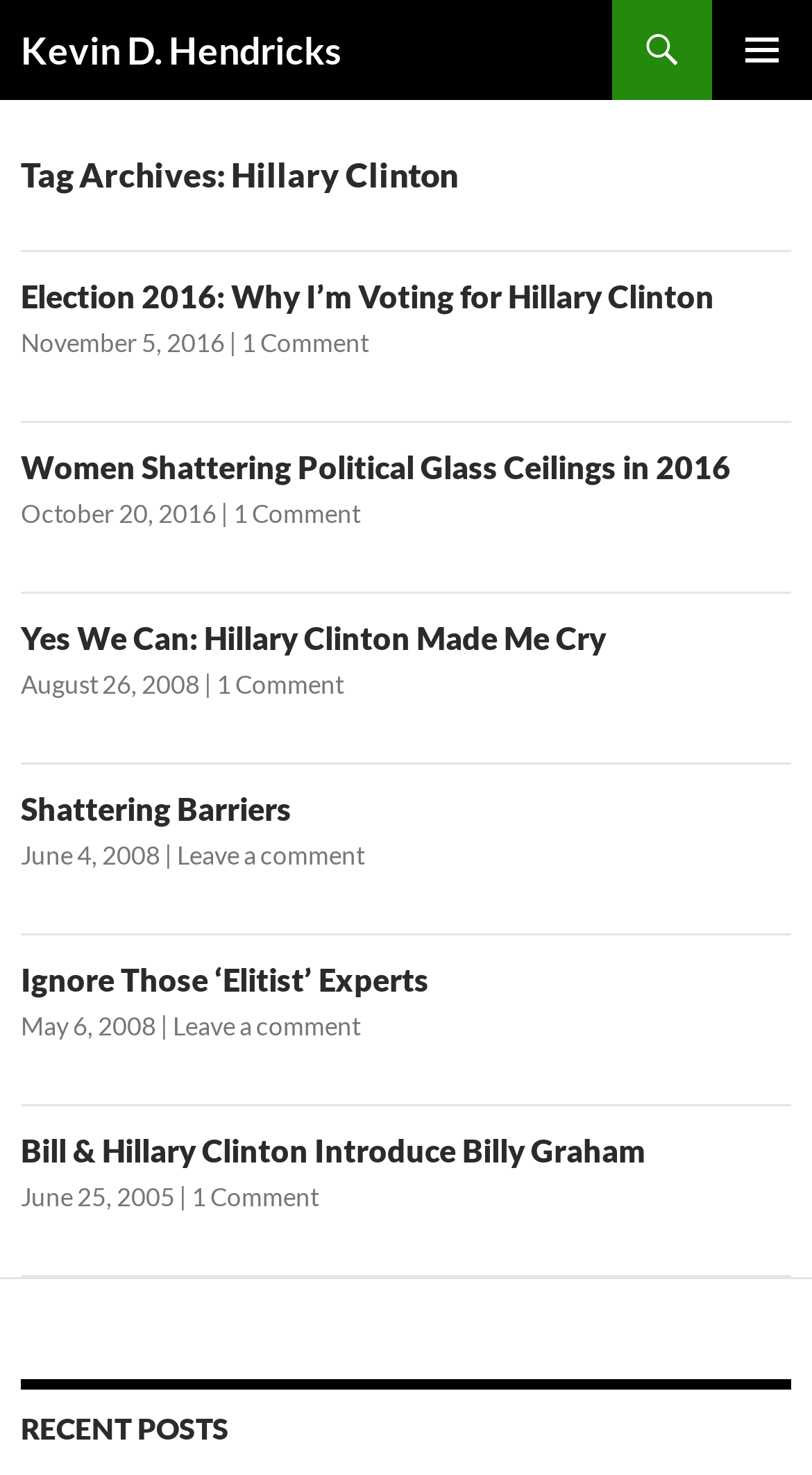Using the elements shown in the image, answer the question comprehensively: What is the name of the author?

The name of the author can be found in the heading element at the top of the webpage, which is 'Kevin D. Hendricks'. This is also the text of the link element with the same bounding box coordinates.